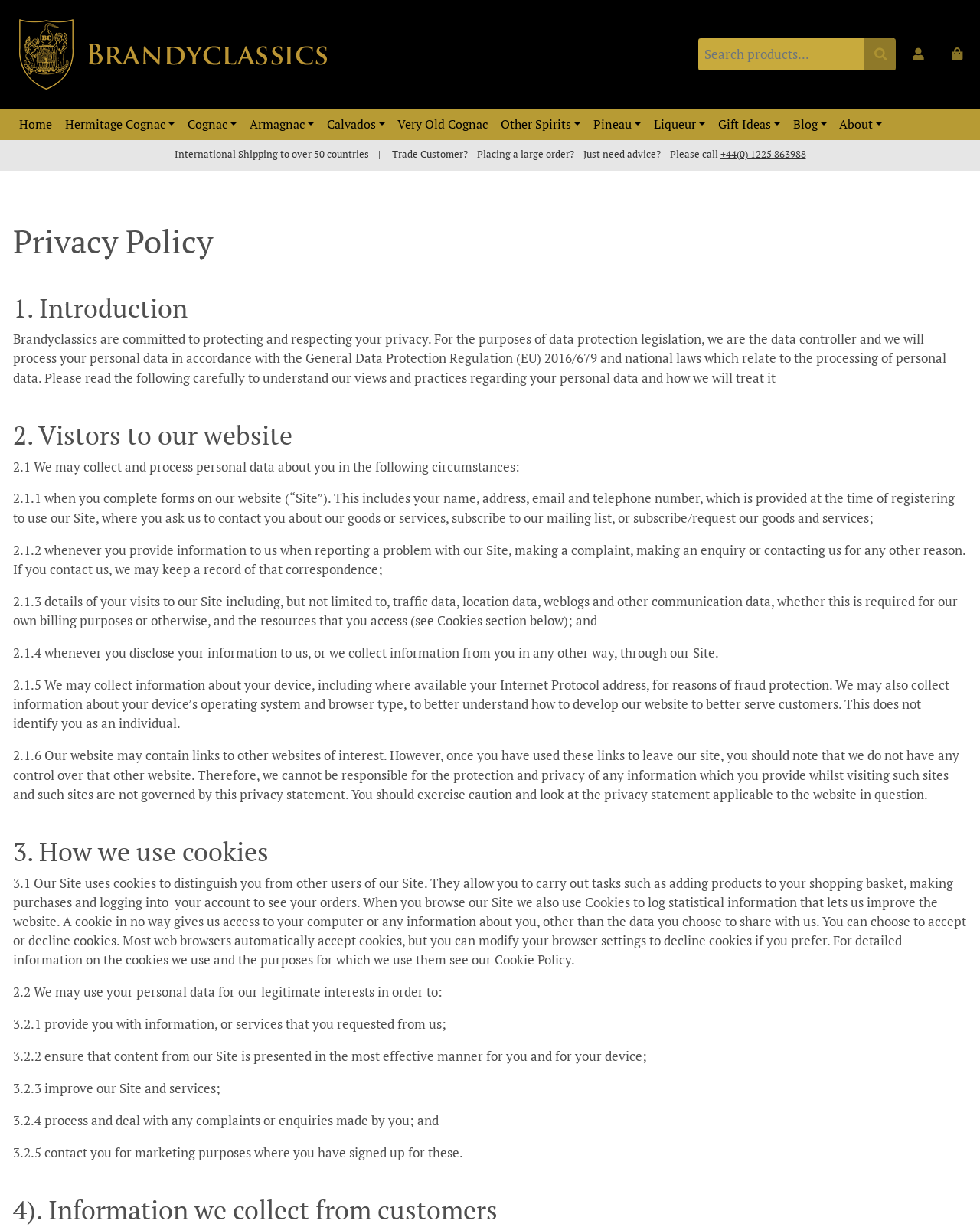Produce an elaborate caption capturing the essence of the webpage.

This webpage is about the Privacy Policy of Brandyclassics, a website that sells vintage cognac, armagnacs, and calvados. At the top of the page, there is a navigation bar with links to the home page, various types of spirits, and other sections of the website. On the top right, there is a search bar and buttons for account and cart management.

Below the navigation bar, there is a heading that reads "Privacy Policy" followed by a brief introduction to the policy. The introduction explains that Brandyclassics is committed to protecting and respecting users' privacy and outlines the purposes of the policy.

The main content of the page is divided into sections, each with a heading that describes the topic. The sections include "1. Introduction", "2. Visitors to our website", "3. How we use cookies", and "4. Information we collect from customers". Each section contains paragraphs of text that explain the company's policies and practices regarding the collection and use of personal data.

Throughout the page, there are links to other sections of the website, such as the Cookie Policy, and contact information, including a phone number and email address. The page also mentions that Brandyclassics may collect personal data from users in various ways, including through forms on the website, email correspondence, and cookies. The company explains how it uses this data, including for marketing purposes, and outlines users' rights regarding their personal data.